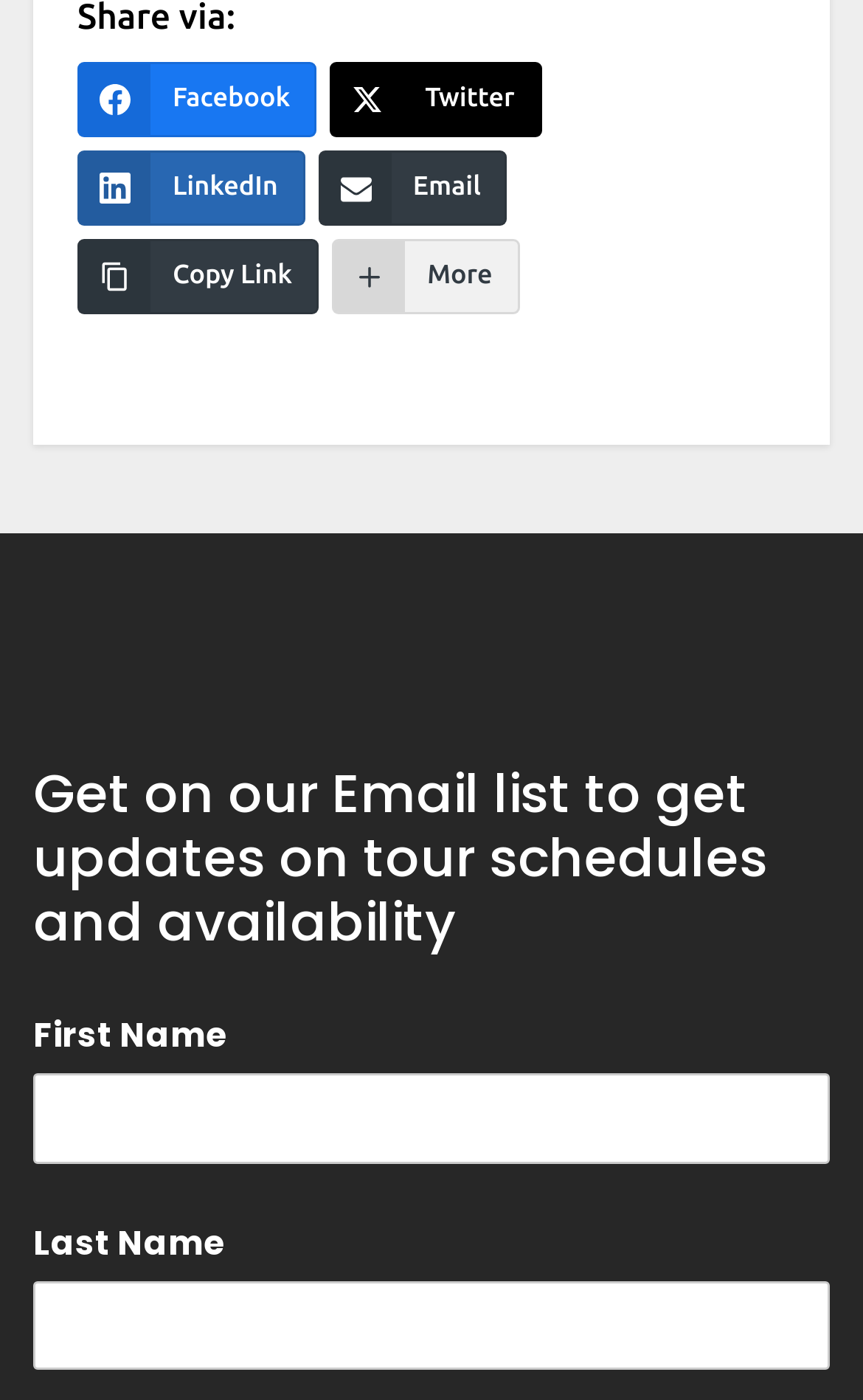Find the bounding box coordinates of the element I should click to carry out the following instruction: "Enter first name".

[0.038, 0.766, 0.962, 0.831]